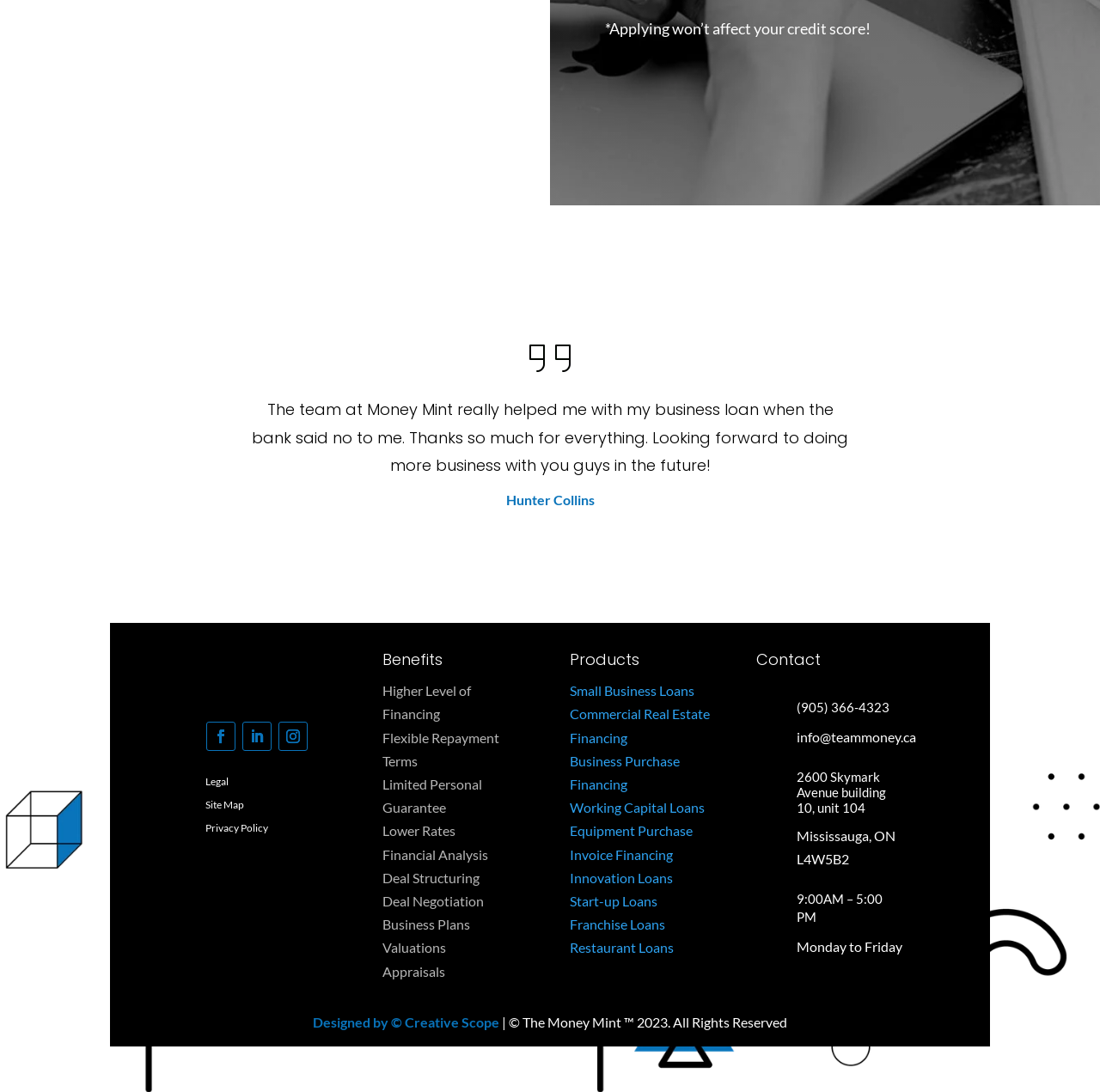Calculate the bounding box coordinates for the UI element based on the following description: "exhibit booth rentals". Ensure the coordinates are four float numbers between 0 and 1, i.e., [left, top, right, bottom].

None